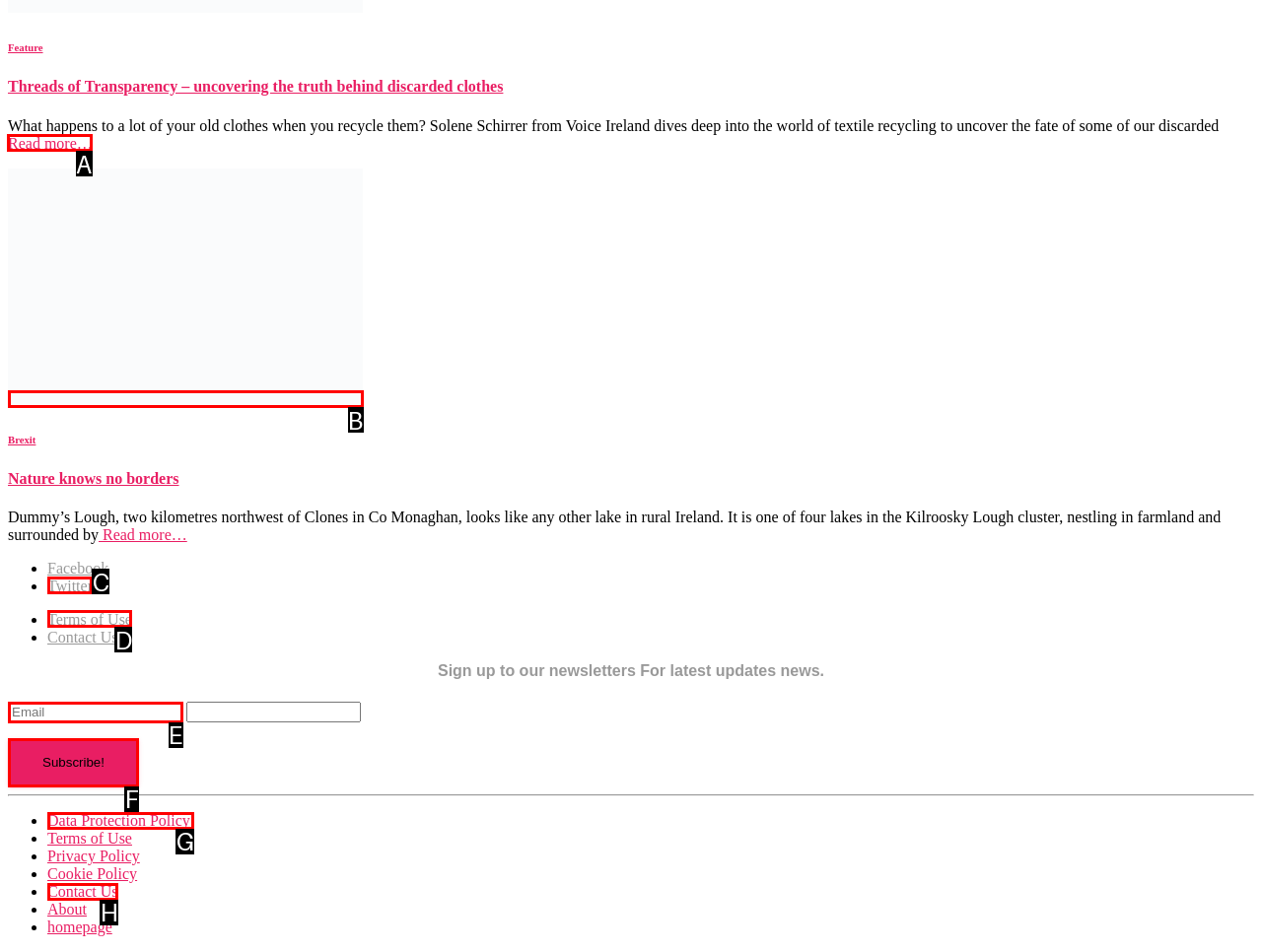Tell me which letter corresponds to the UI element that will allow you to Read more about Threads of Transparency. Answer with the letter directly.

A